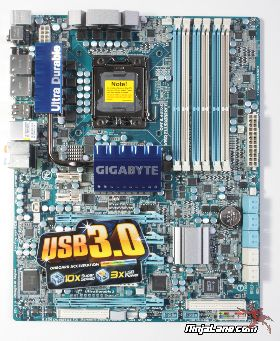Carefully observe the image and respond to the question with a detailed answer:
What type of builds is this motherboard aimed at?

The caption states that the motherboard is 'aimed at gaming and enthusiast builds', indicating that it is designed to support high-performance systems and multi-GPU setups.